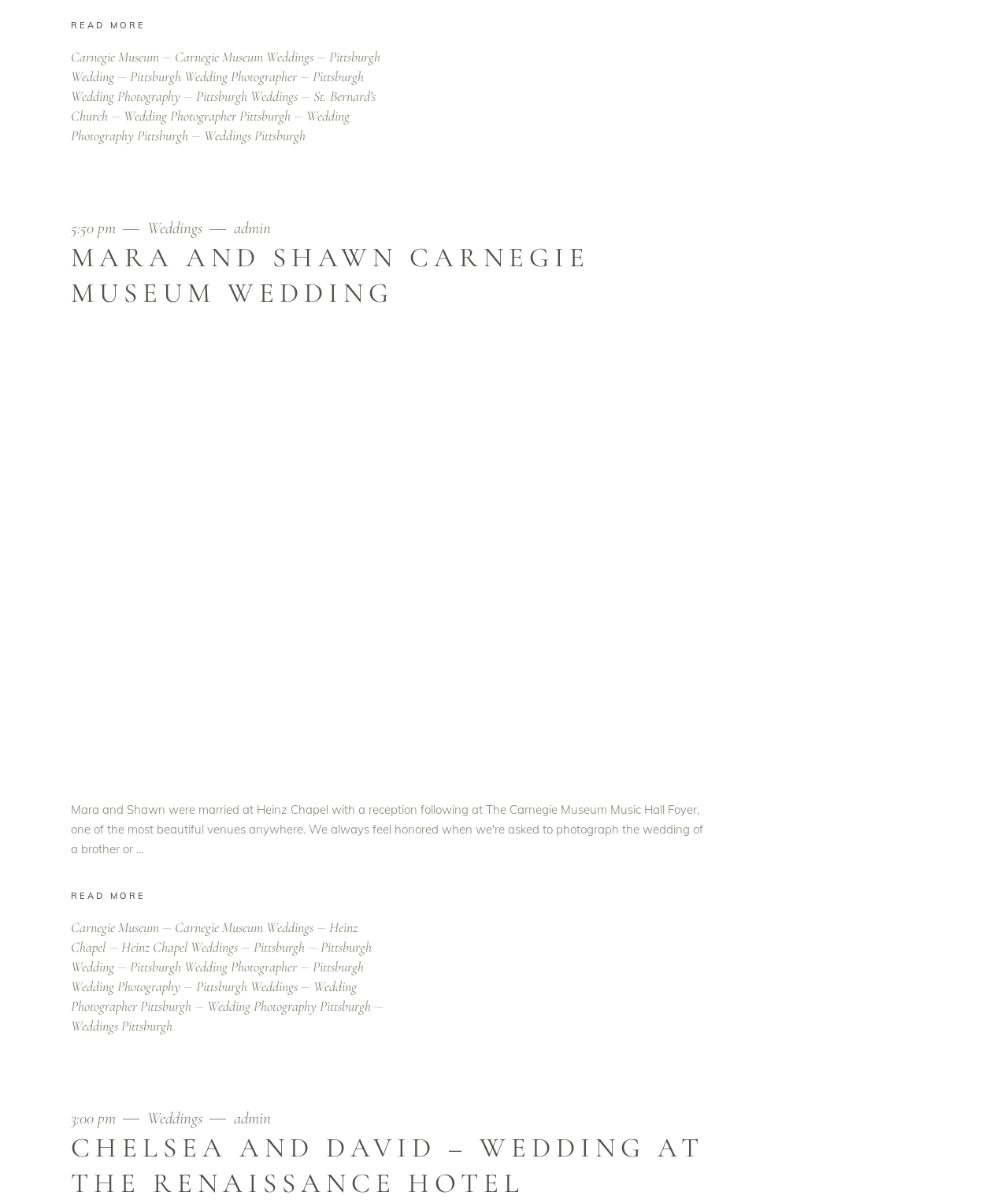Please identify the coordinates of the bounding box that should be clicked to fulfill this instruction: "Read more about 'Pittsburgh Wedding'".

[0.07, 0.78, 0.369, 0.811]